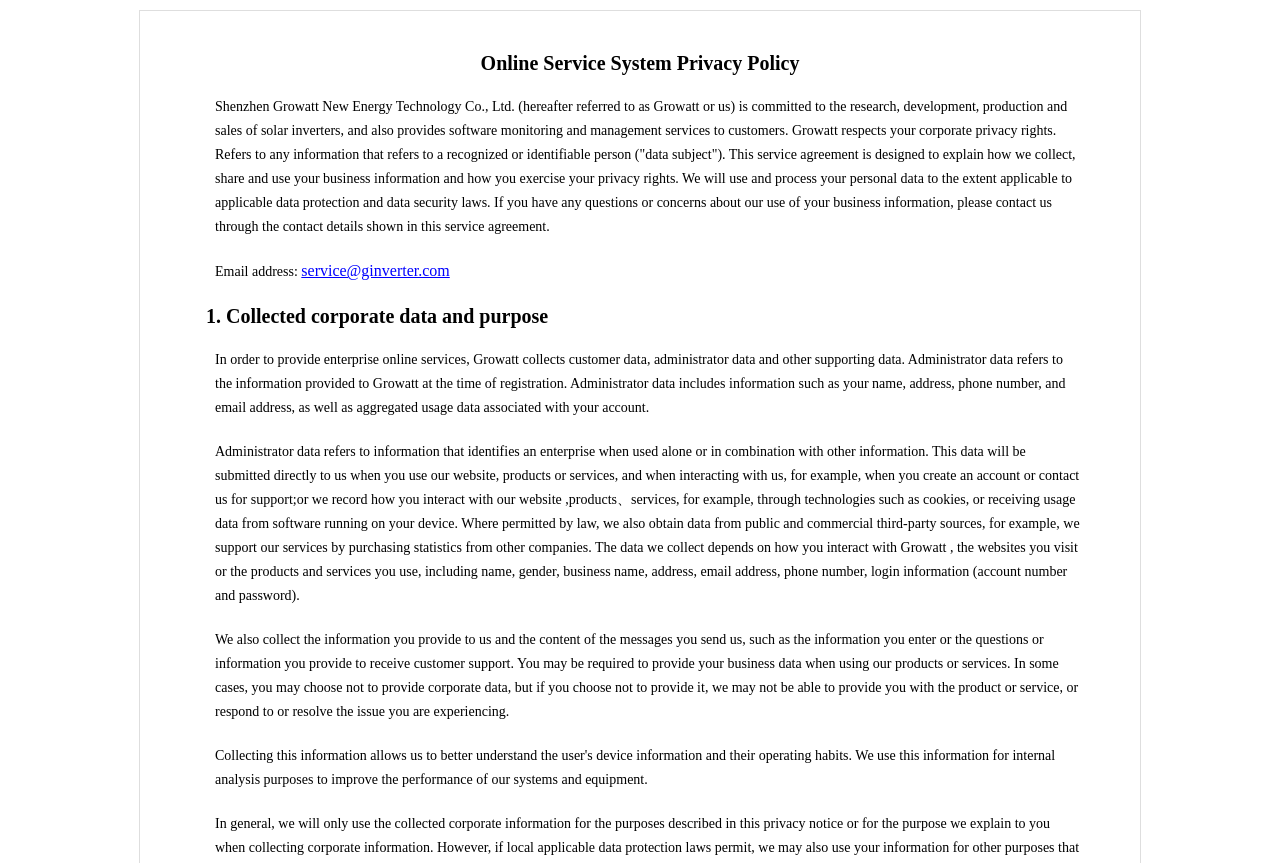Give a detailed explanation of the elements present on the webpage.

The webpage is about the Terms of Use for ShineOSS, specifically focusing on the Online Service System Privacy Policy. At the top of the page, there is a heading that reads "Online Service System Privacy Policy". Below this heading, there is a paragraph of text that explains Growatt's commitment to respecting corporate privacy rights and outlines the purpose of the service agreement.

To the right of this paragraph, there is a section with the label "Email address:" followed by the email address "service@ginverter.com". This section is positioned slightly below the top heading.

Further down the page, there is another heading that reads "1. Collected corporate data and purpose". Below this heading, there are three paragraphs of text that explain the types of data collected by Growatt, including administrator data, customer data, and other supporting data. These paragraphs provide detailed information on the types of data collected, how it is collected, and how it is used.

Overall, the webpage is a detailed explanation of Growatt's privacy policy, outlining the types of data collected, how it is used, and the purpose of the service agreement.